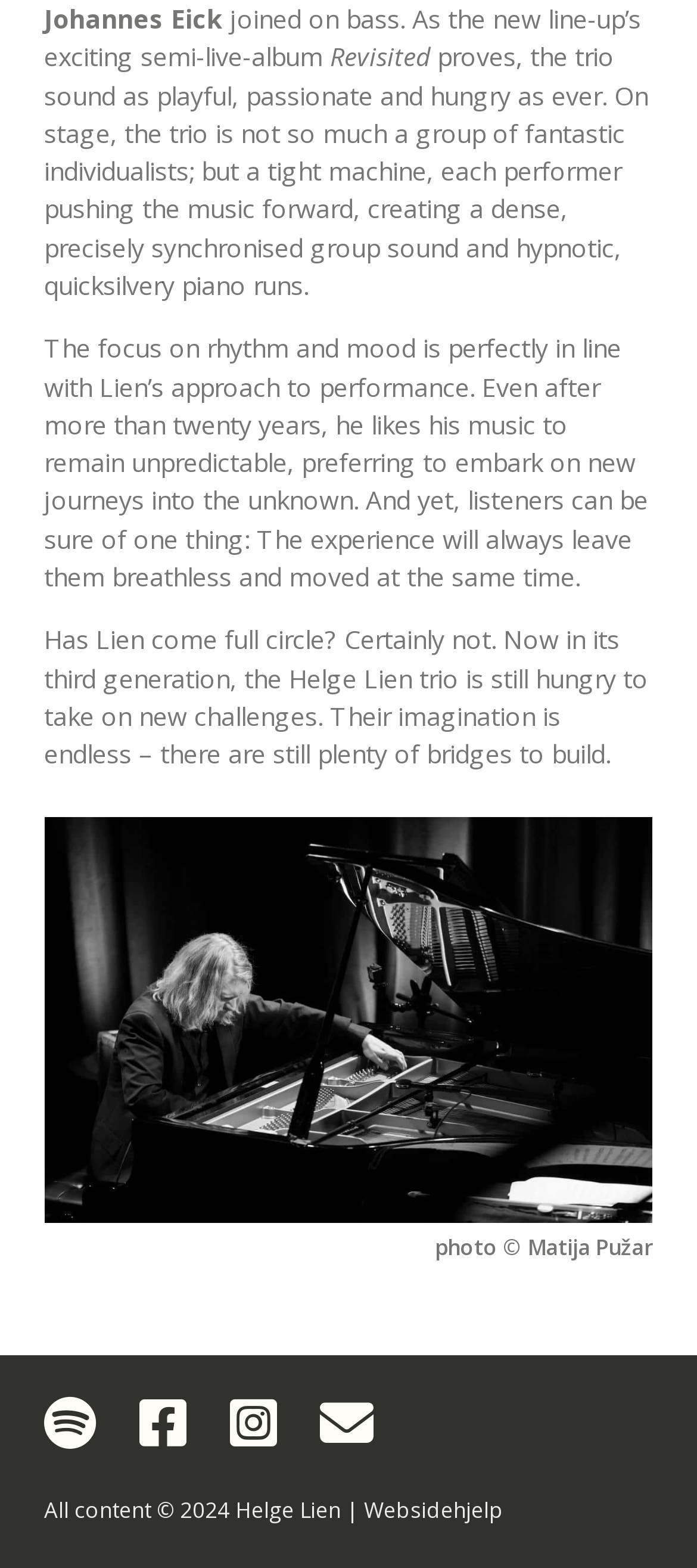Based on the image, please elaborate on the answer to the following question:
What social media platforms can you follow Helge Lien on?

The webpage provides links to follow Helge Lien on various social media platforms, including Spotify, Facebook, and Instagram, as evident from the icons and text 'Follow on Spotify', 'Follow on Facebook', and 'Follow on Instagram' at the bottom of the webpage.